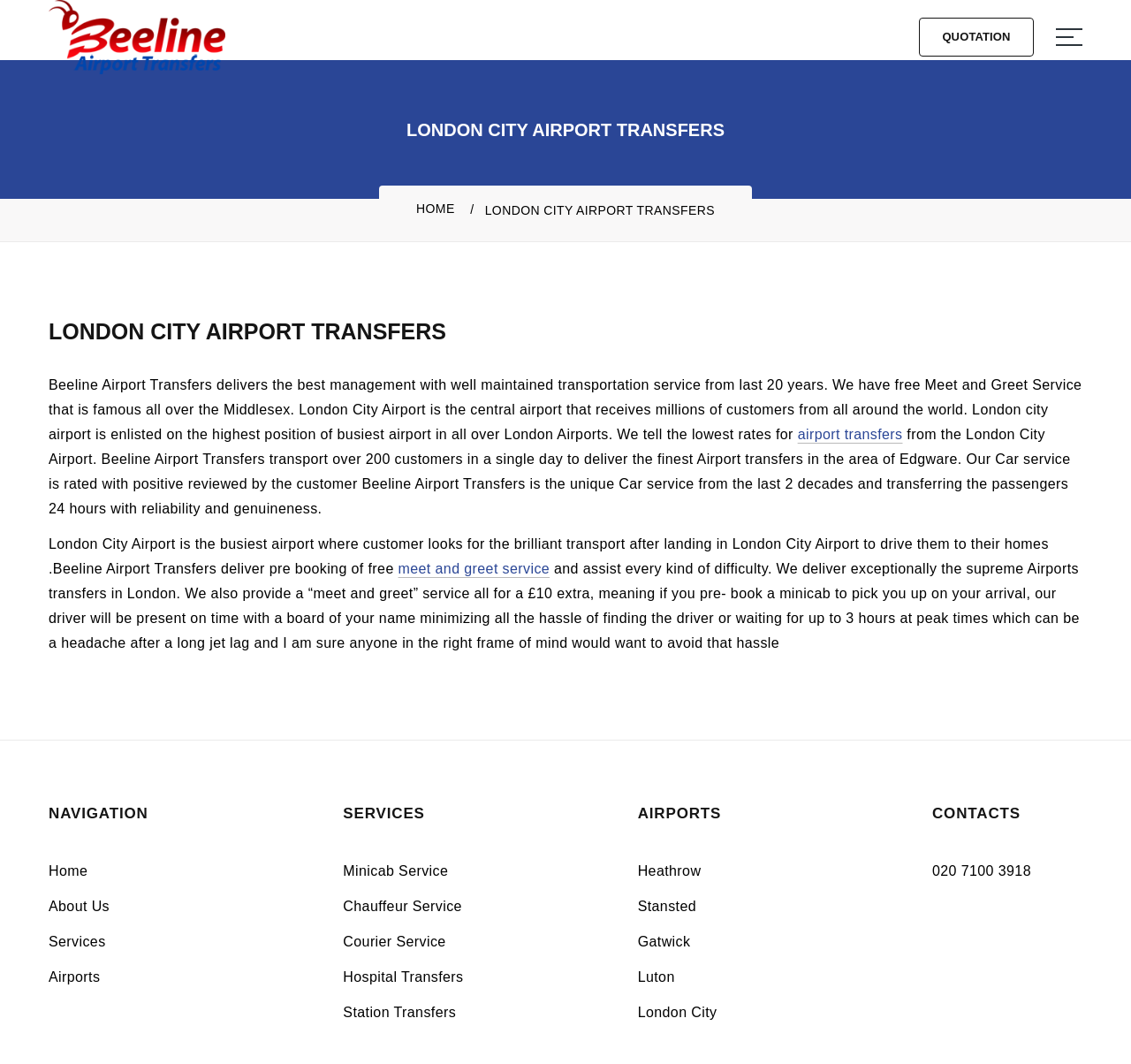Please specify the bounding box coordinates of the element that should be clicked to execute the given instruction: 'Click on the 'HOME' link'. Ensure the coordinates are four float numbers between 0 and 1, expressed as [left, top, right, bottom].

[0.368, 0.19, 0.402, 0.203]